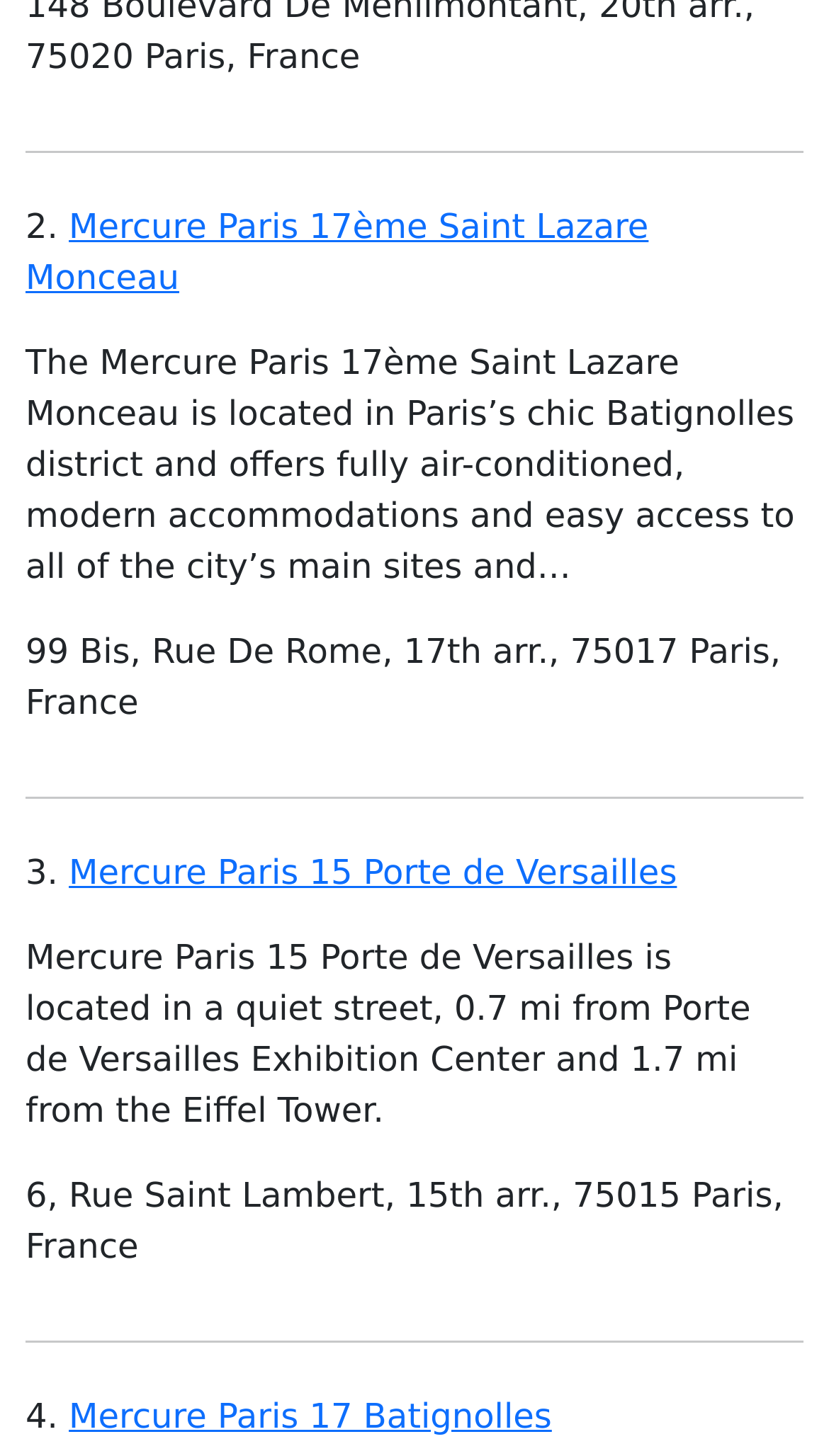Please answer the following question using a single word or phrase: 
What is the address of Mercure Paris 15 Porte de Versailles?

6, Rue Saint Lambert, 15th arr., 75015 Paris, France